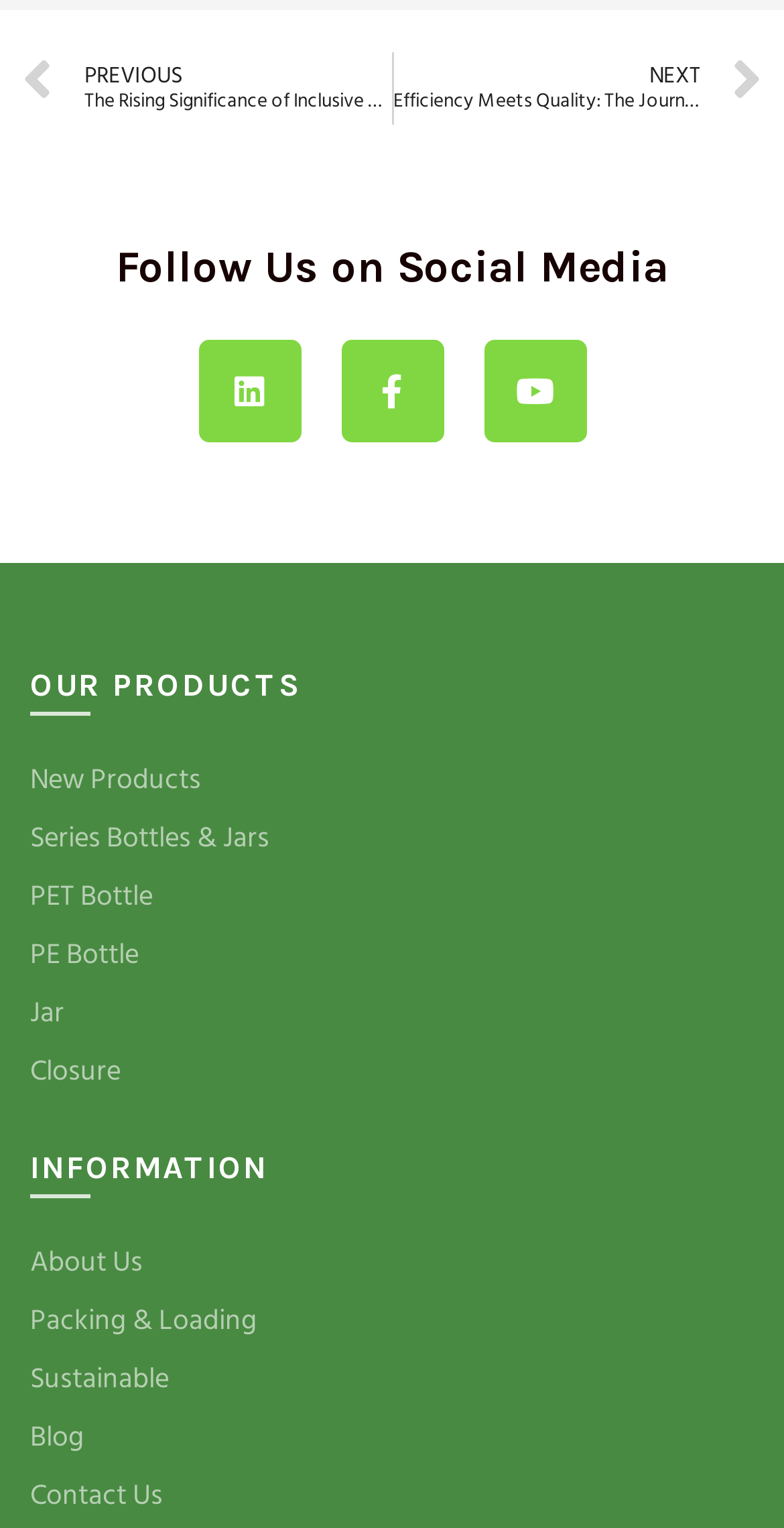What is the last product category listed?
Look at the image and respond to the question as thoroughly as possible.

I looked at the list of product categories under the 'OUR PRODUCTS' heading and found that the last one listed is 'Closure'.